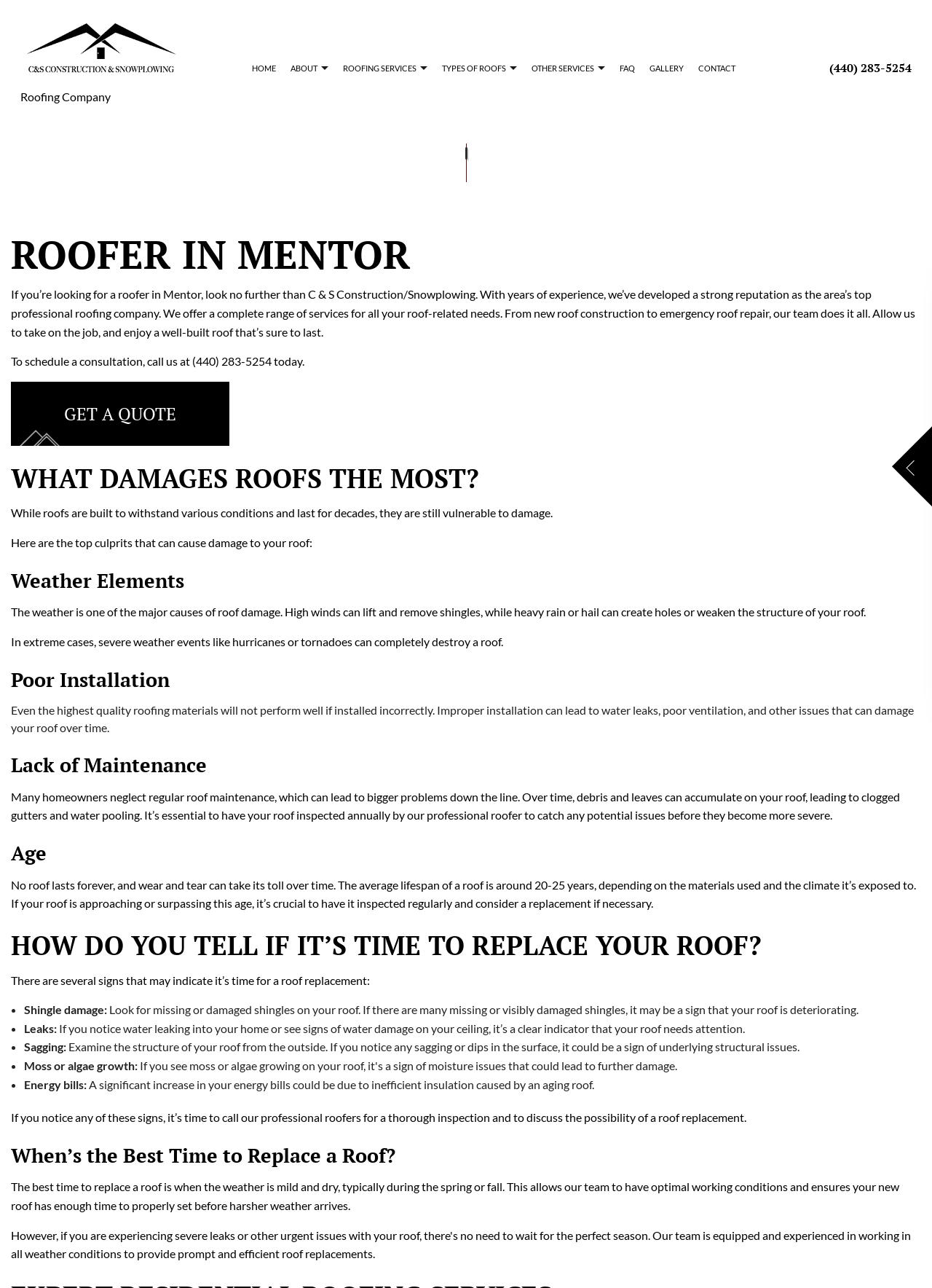What are the top culprits that can cause damage to your roof?
Look at the image and respond to the question as thoroughly as possible.

The top culprits that can cause damage to your roof are mentioned in the section 'WHAT DAMAGES ROOFS THE MOST?' and are listed as 'Weather Elements', 'Poor Installation', 'Lack of Maintenance', and 'Age'.